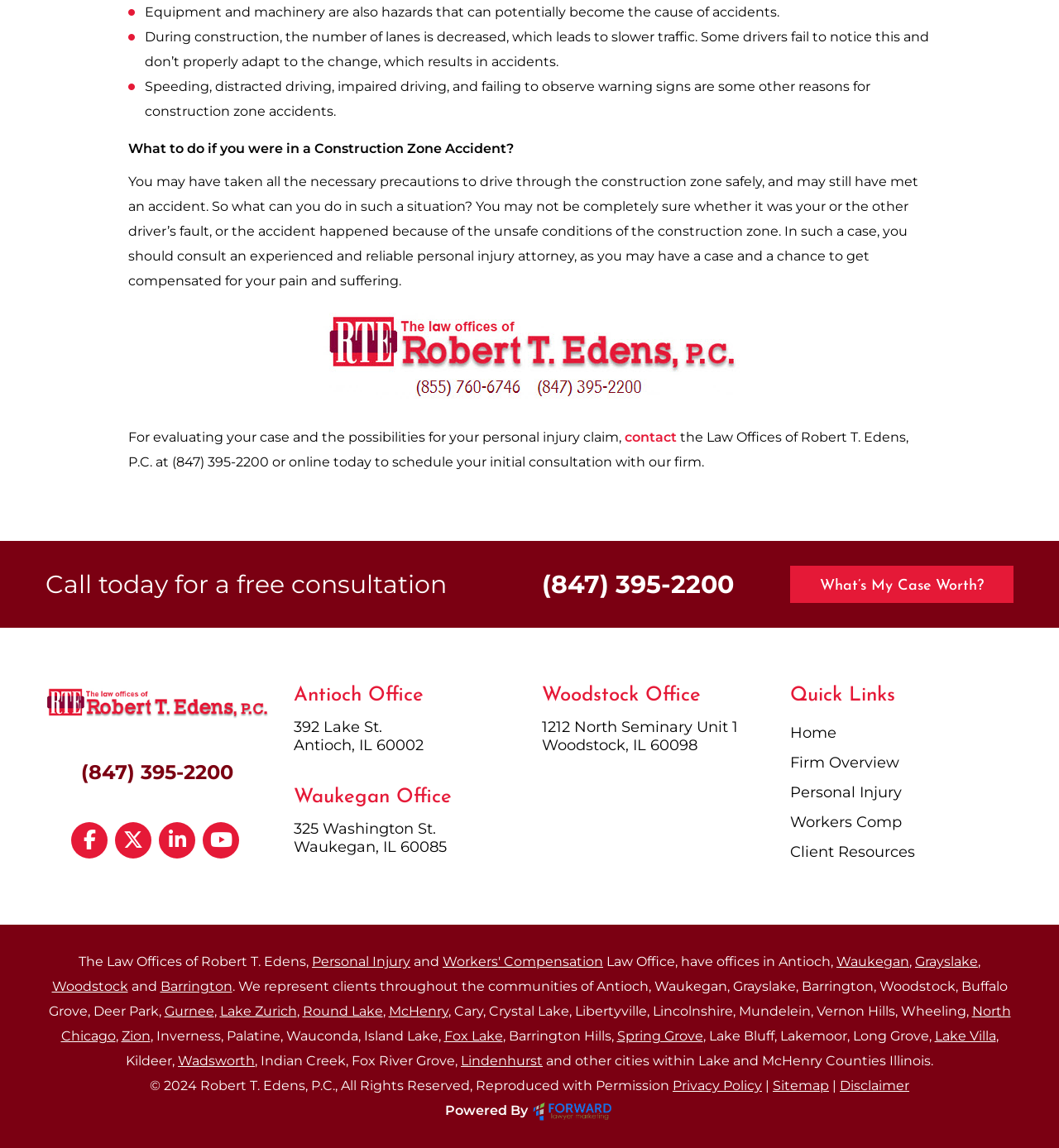What is the link to schedule an initial consultation with the law firm?
Can you provide an in-depth and detailed response to the question?

I found the link by looking at the text 'contact' which is a link to schedule an initial consultation with the law firm, as mentioned in the sentence 'the Law Offices of Robert T. Edens, P.C. at (847) 395-2200 or online today to schedule your initial consultation with our firm.'